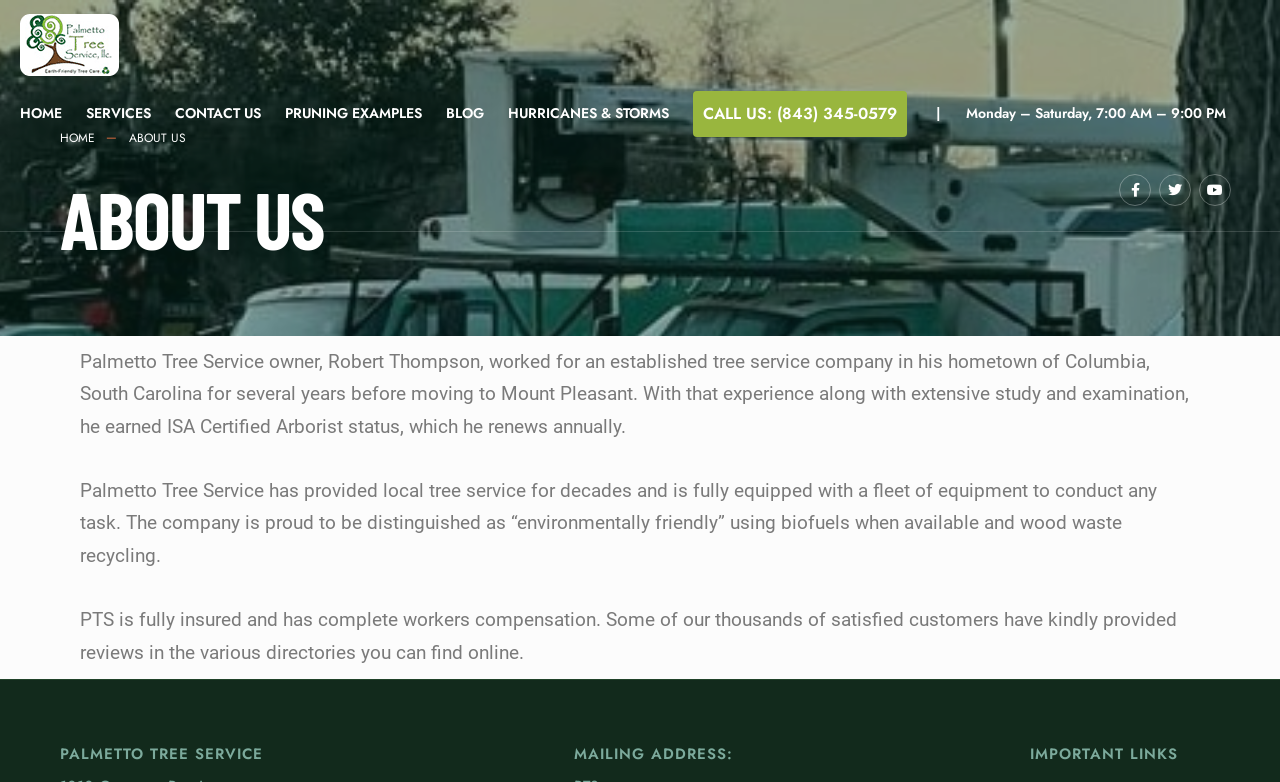Please find the bounding box for the UI component described as follows: "Reviews 1".

None